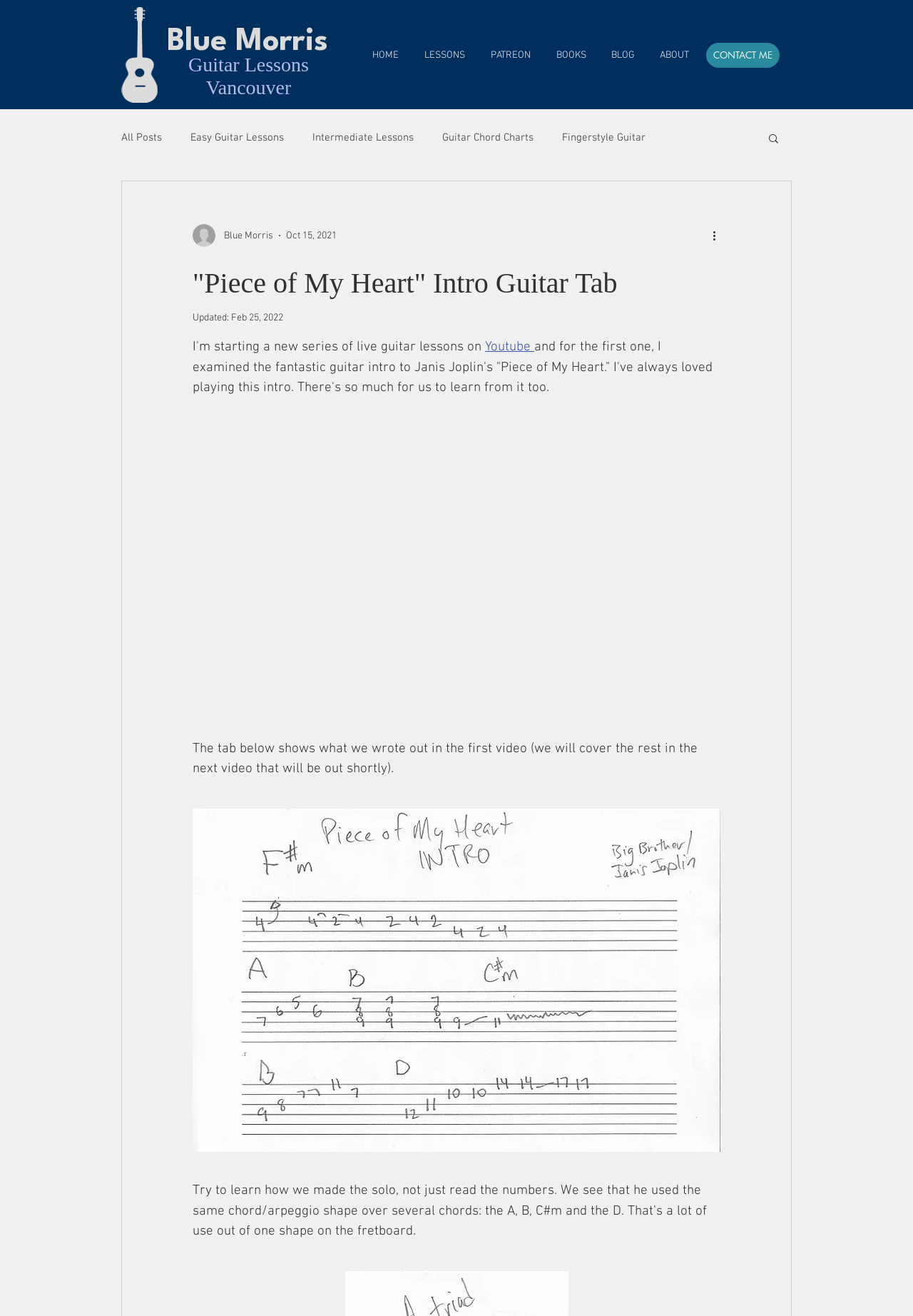Please identify the bounding box coordinates of the element that needs to be clicked to execute the following command: "Open the 'LESSONS' dropdown menu". Provide the bounding box using four float numbers between 0 and 1, formatted as [left, top, right, bottom].

[0.447, 0.034, 0.52, 0.05]